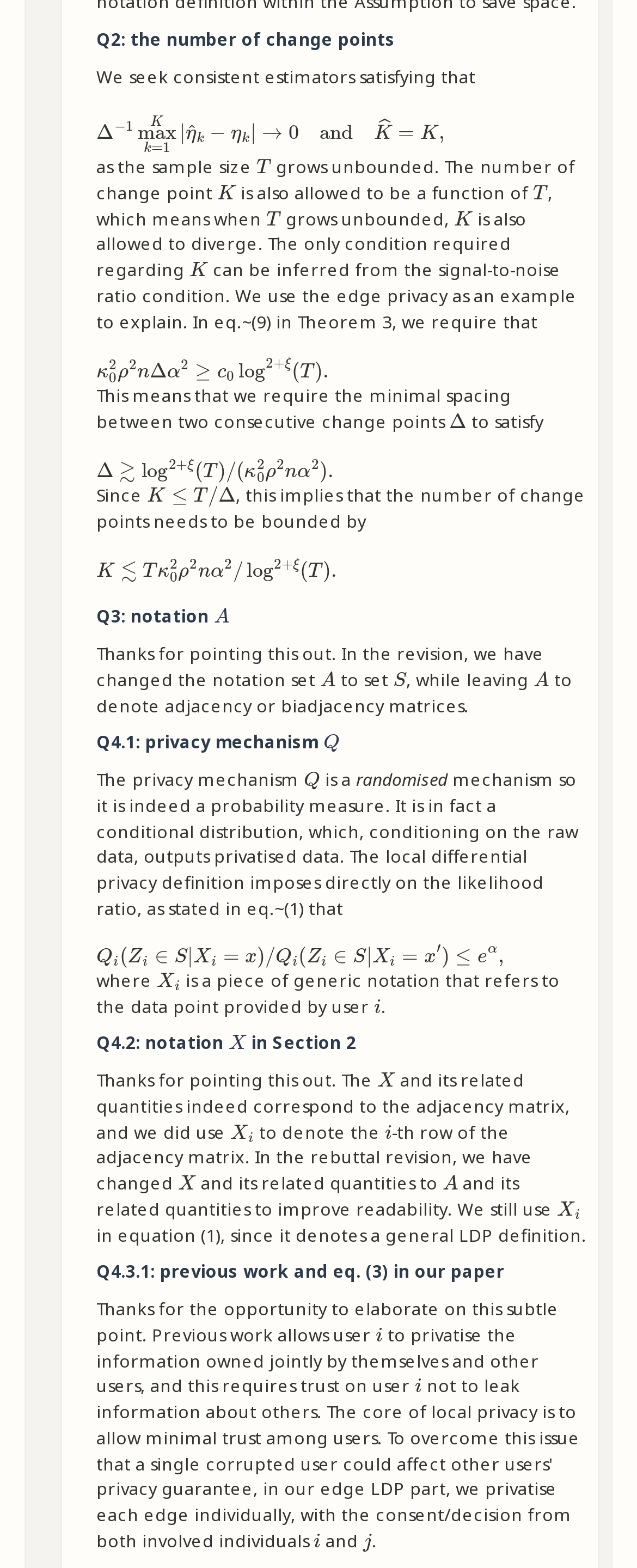Please locate the clickable area by providing the bounding box coordinates to follow this instruction: "read the math formula".

[0.226, 0.072, 0.846, 0.106]